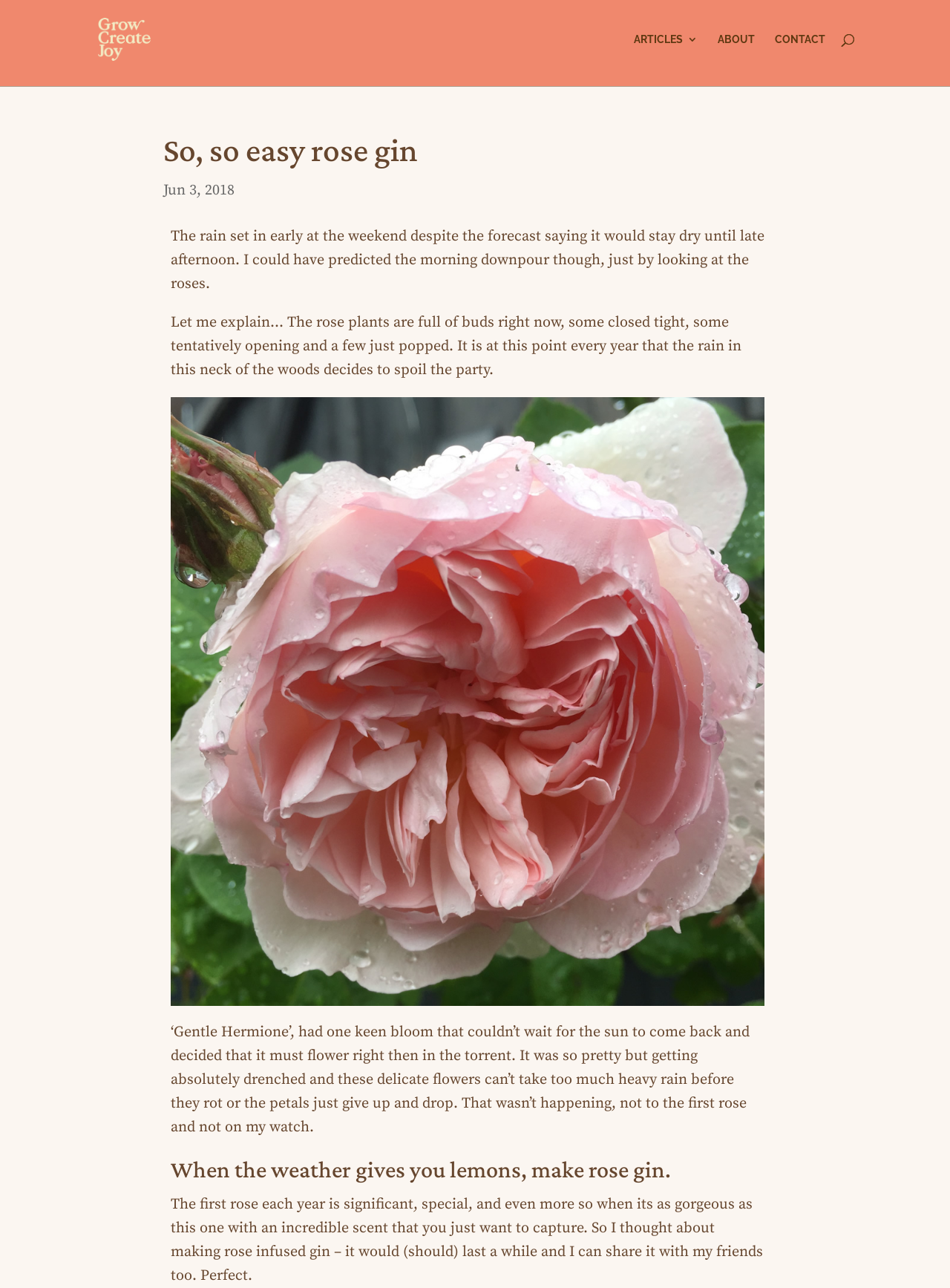Can you give a detailed response to the following question using the information from the image? What is the main topic of this webpage?

Based on the webpage content, I can see that the main topic is about making rose gin, as indicated by the heading 'When the weather gives you lemons, make rose gin.' and the text describing the process of making rose gin.